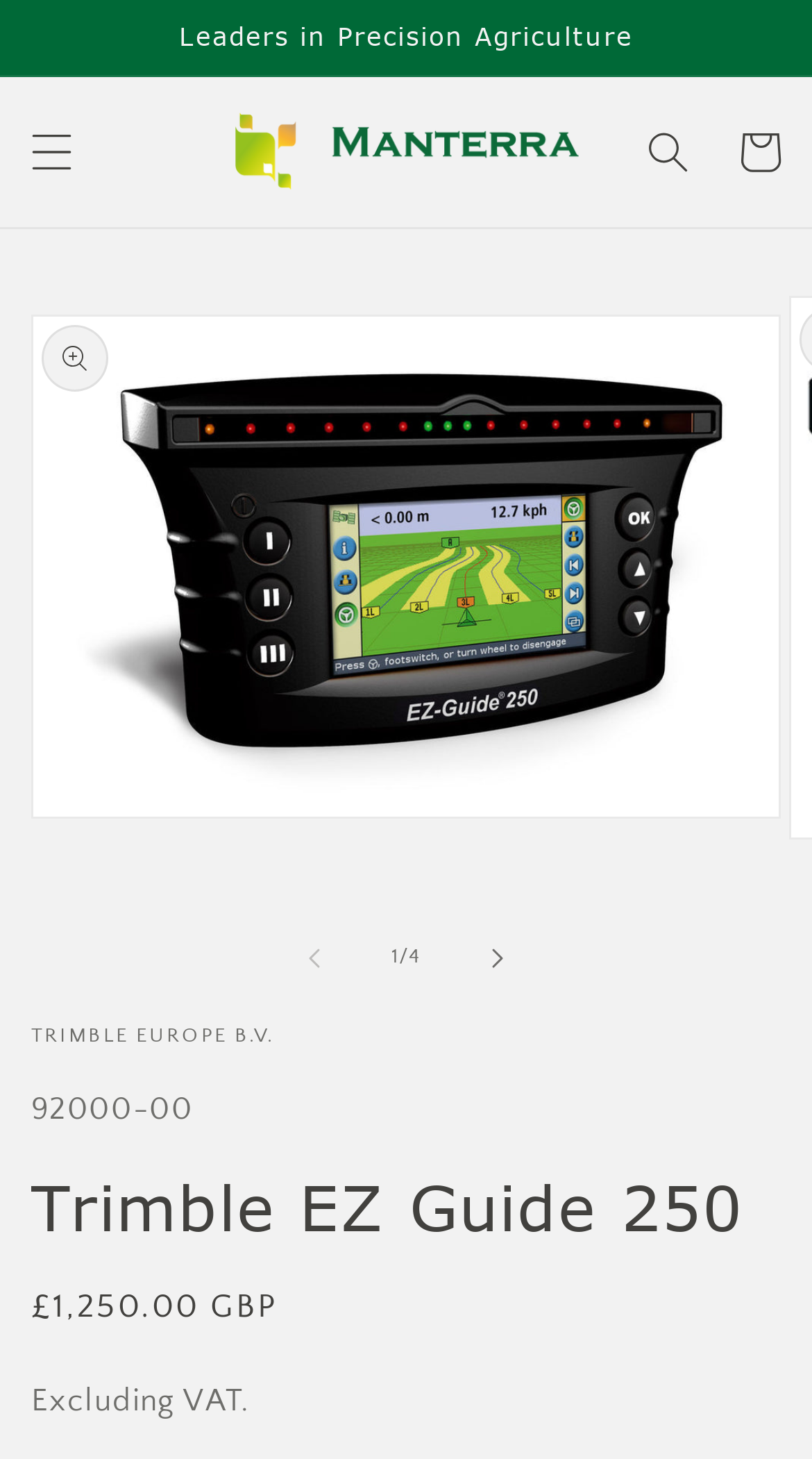Bounding box coordinates are specified in the format (top-left x, top-left y, bottom-right x, bottom-right y). All values are floating point numbers bounded between 0 and 1. Please provide the bounding box coordinate of the region this sentence describes: parent_node: Cart

[0.269, 0.067, 0.731, 0.141]